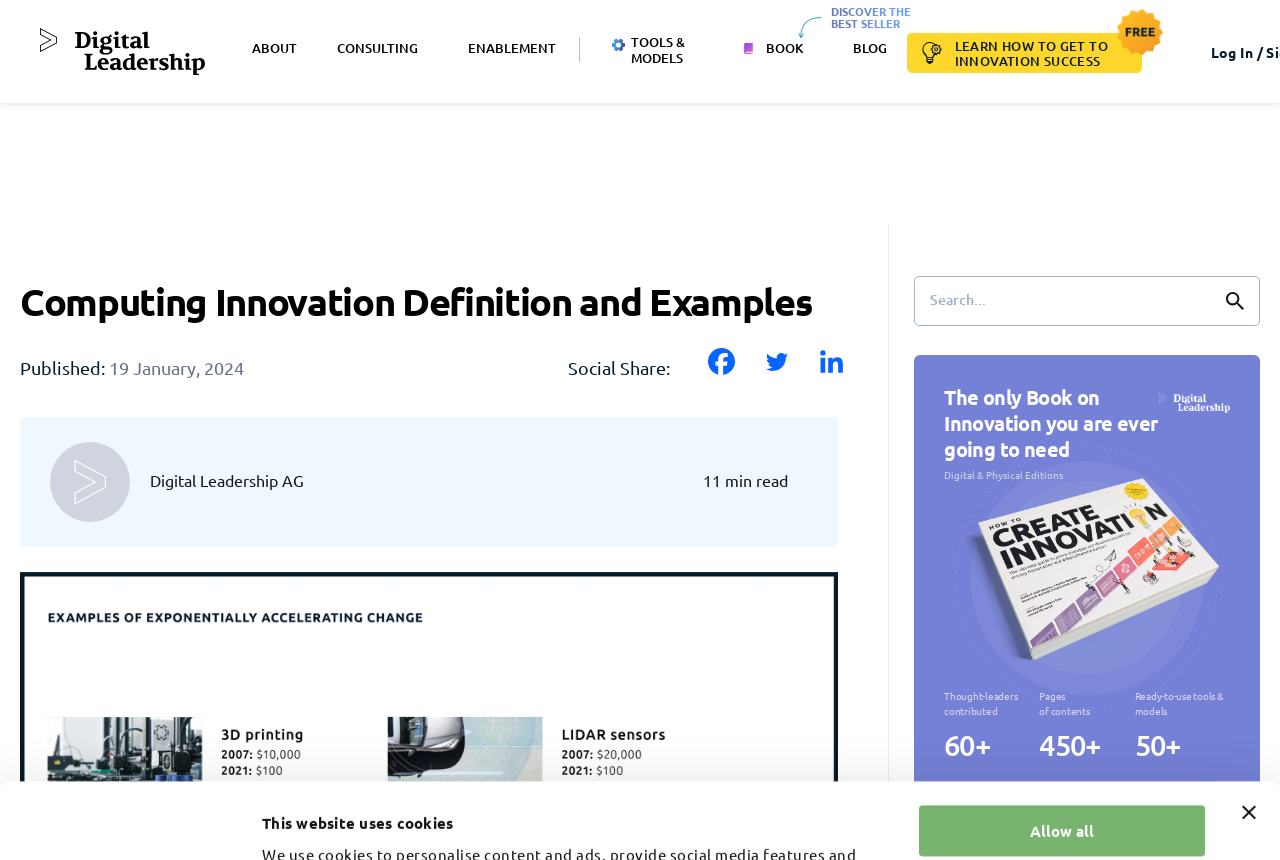Determine the bounding box coordinates (top-left x, top-left y, bottom-right x, bottom-right y) of the UI element described in the following text: Digital Leadership Blog

[0.19, 0.12, 0.468, 0.191]